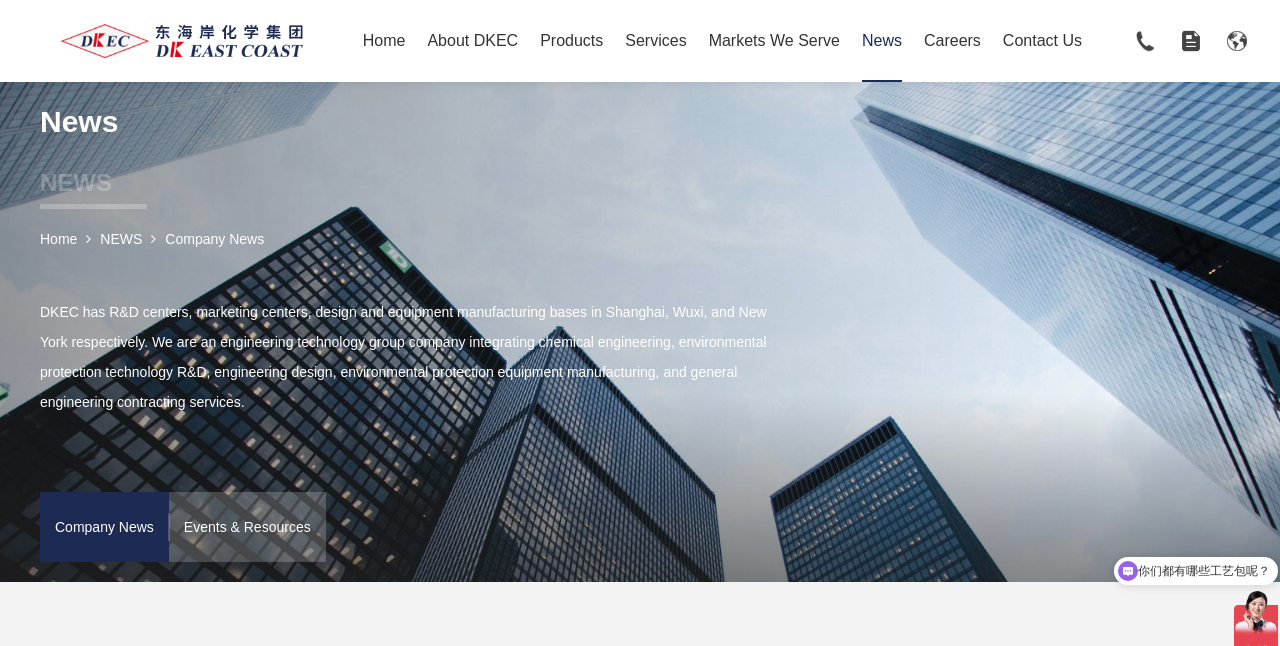Specify the bounding box coordinates for the region that must be clicked to perform the given instruction: "Click on the 'Home' link".

[0.283, 0.0, 0.317, 0.127]